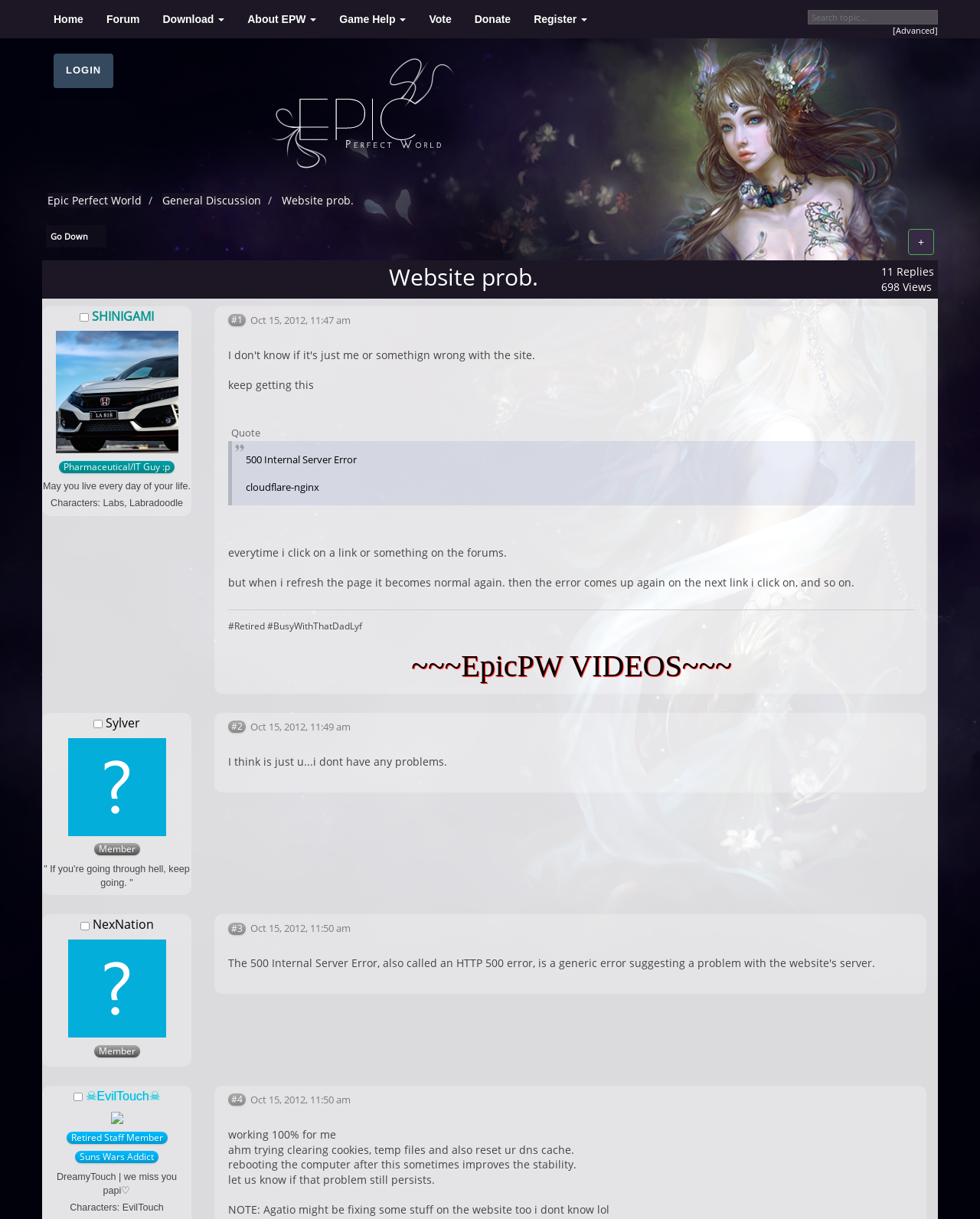Determine the bounding box for the UI element described here: "alt="Epic Perfect World"".

[0.271, 0.086, 0.468, 0.098]